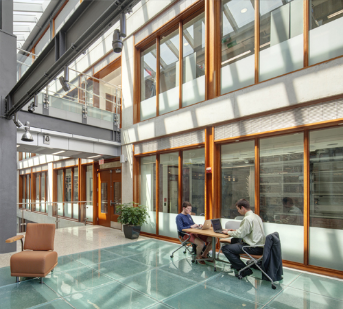Please provide a comprehensive answer to the question based on the screenshot: What type of atmosphere is created by the design?

The caption describes the architectural elements as featuring 'sleek lines and a harmonious blend of glass and wood', which creates an 'inviting atmosphere'.